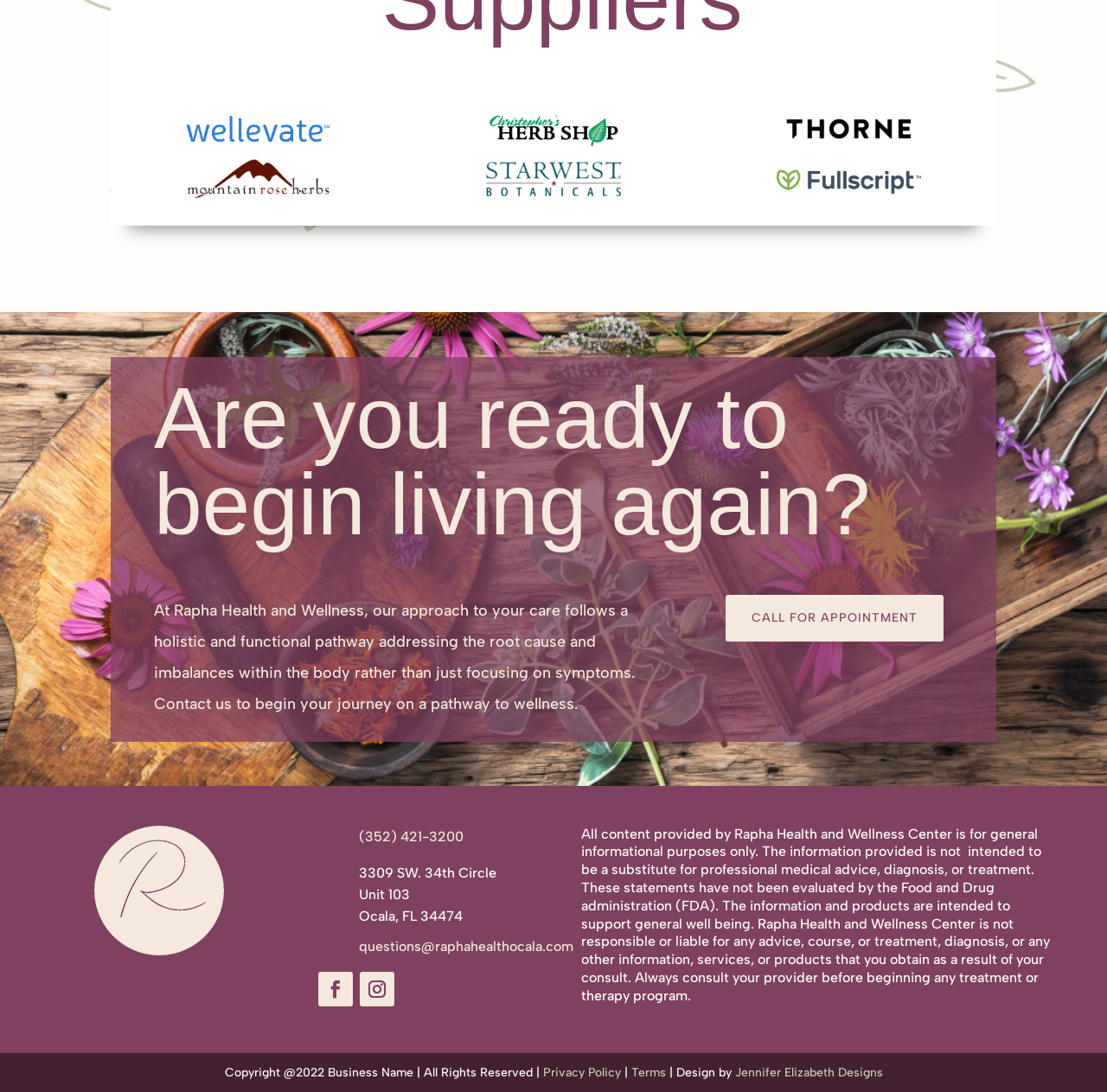Given the webpage screenshot, identify the bounding box of the UI element that matches this description: "Terms".

[0.57, 0.975, 0.601, 0.989]